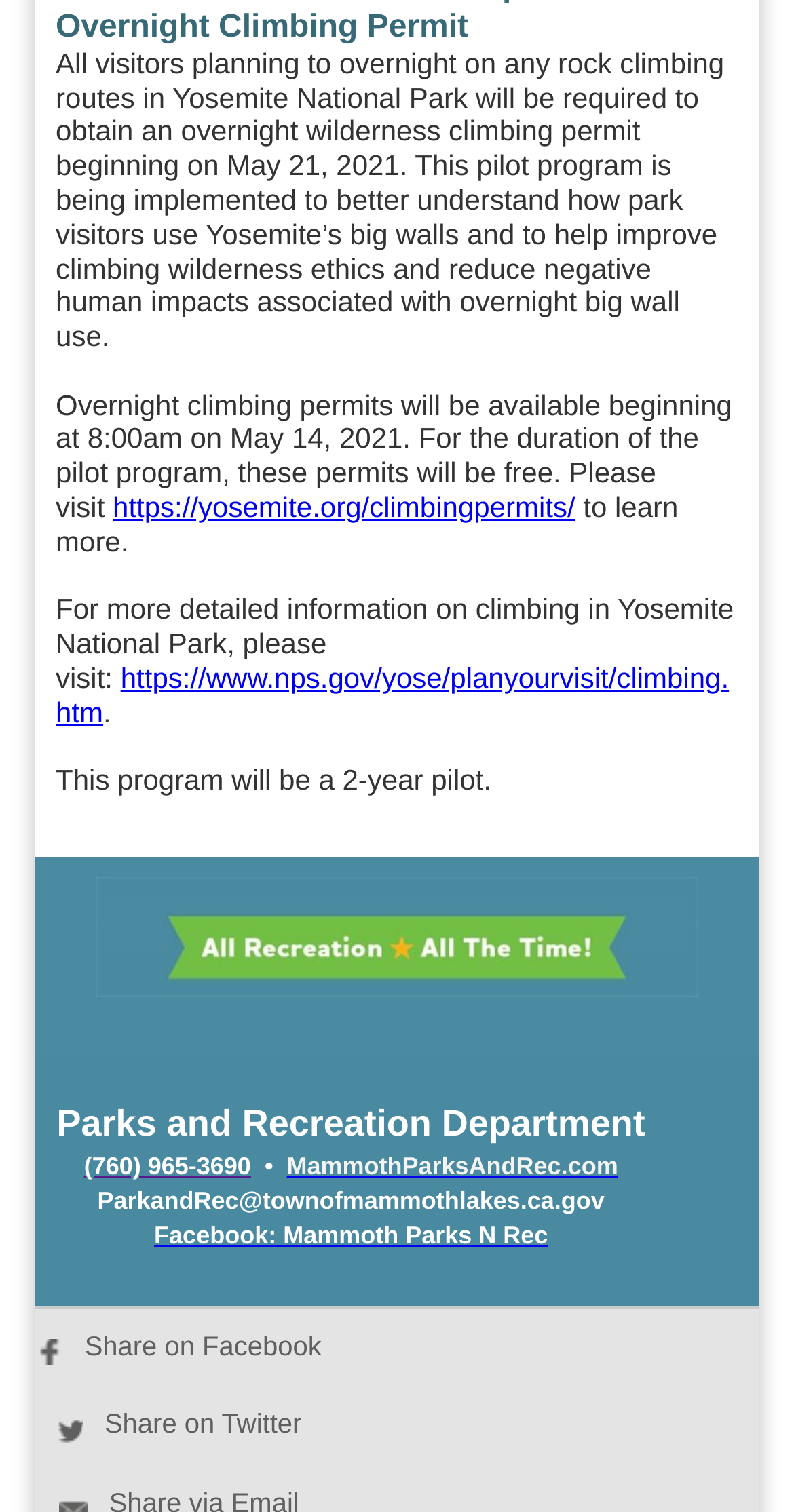What is the website for climbing permits?
Give a detailed response to the question by analyzing the screenshot.

The website for climbing permits can be found in the link 'https://yosemite.org/climbingpermits/' which is provided in the text 'Please visit https://yosemite.org/climbingpermits/ to learn more.'